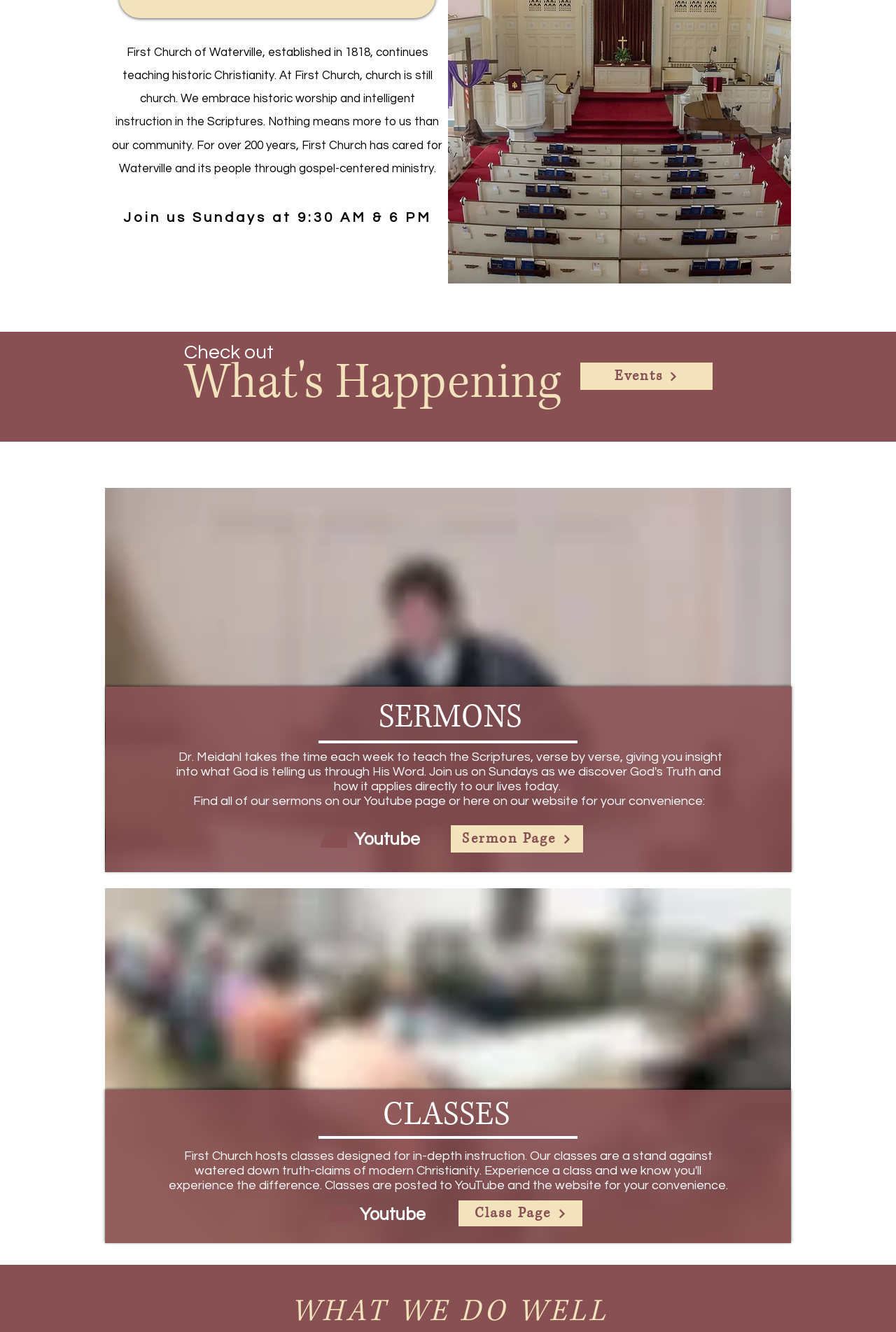Highlight the bounding box coordinates of the region I should click on to meet the following instruction: "Check out the YouTube channel".

[0.395, 0.622, 0.469, 0.637]